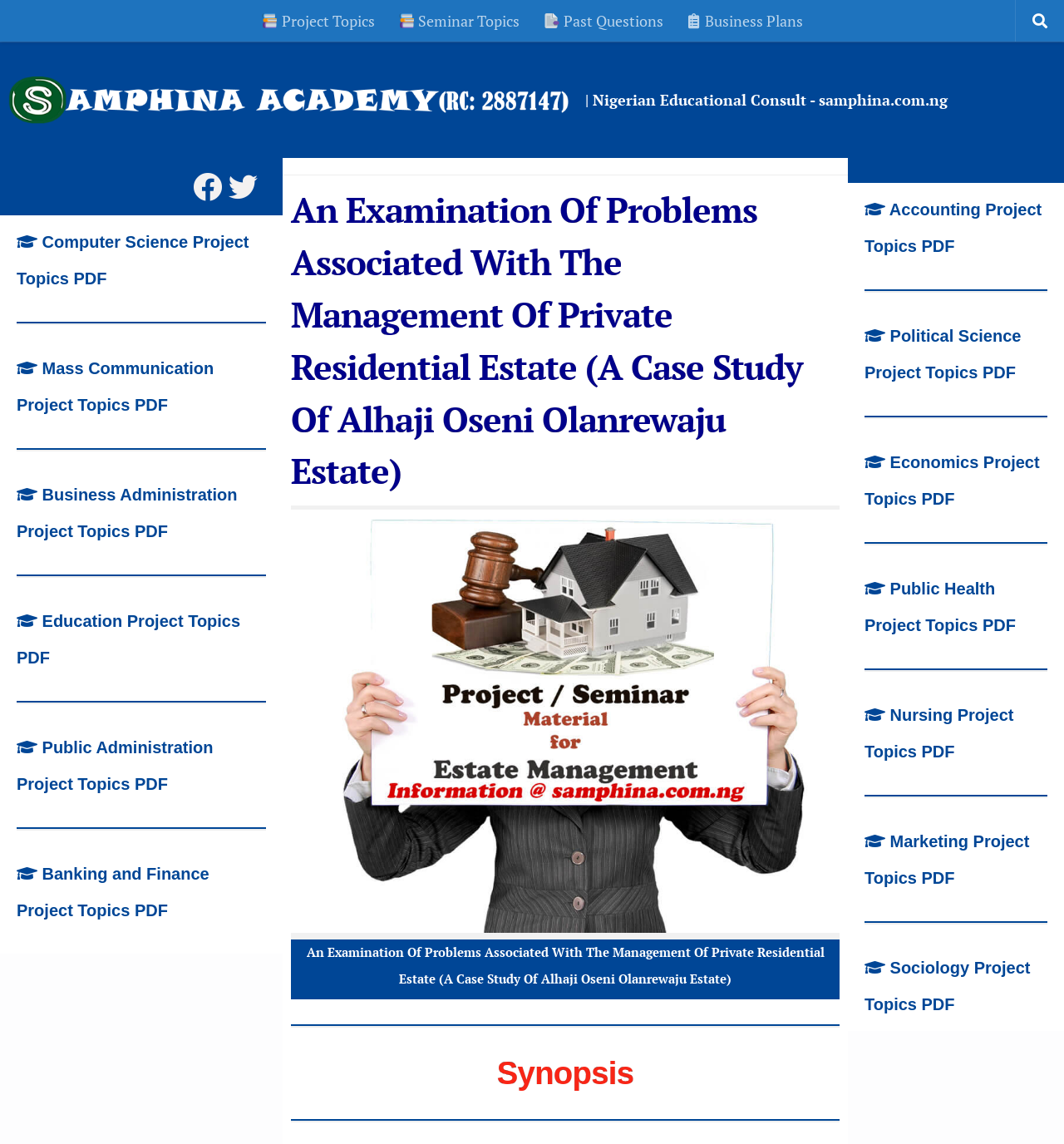What is the name of the academy?
Please provide a detailed and comprehensive answer to the question.

The name of the academy can be found in the top-left corner of the webpage, where it says 'Samphina Academy' with an accompanying image.